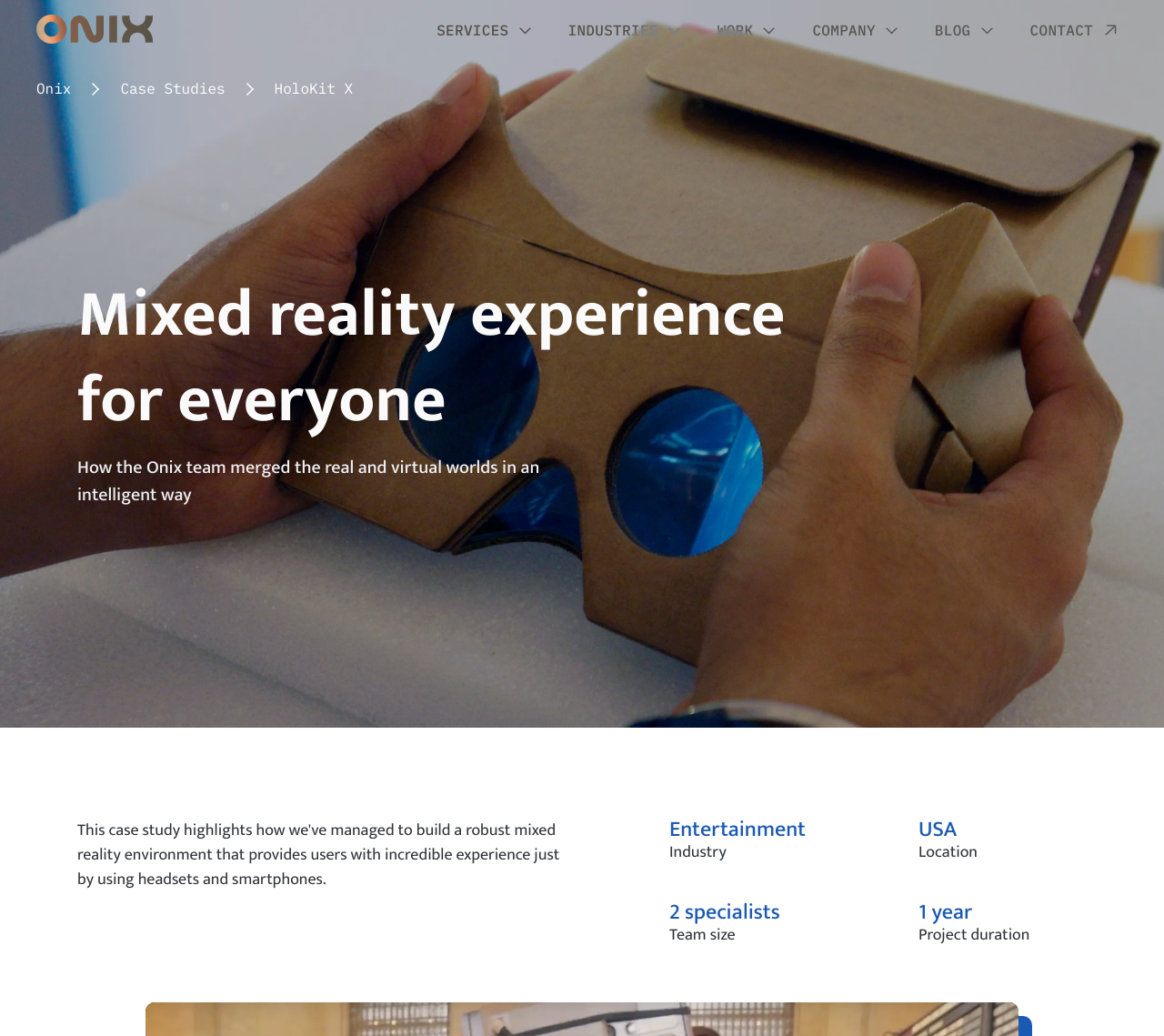Please identify the bounding box coordinates of the clickable element to fulfill the following instruction: "Click the 'CONTACT' link". The coordinates should be four float numbers between 0 and 1, i.e., [left, top, right, bottom].

[0.885, 0.022, 0.939, 0.036]